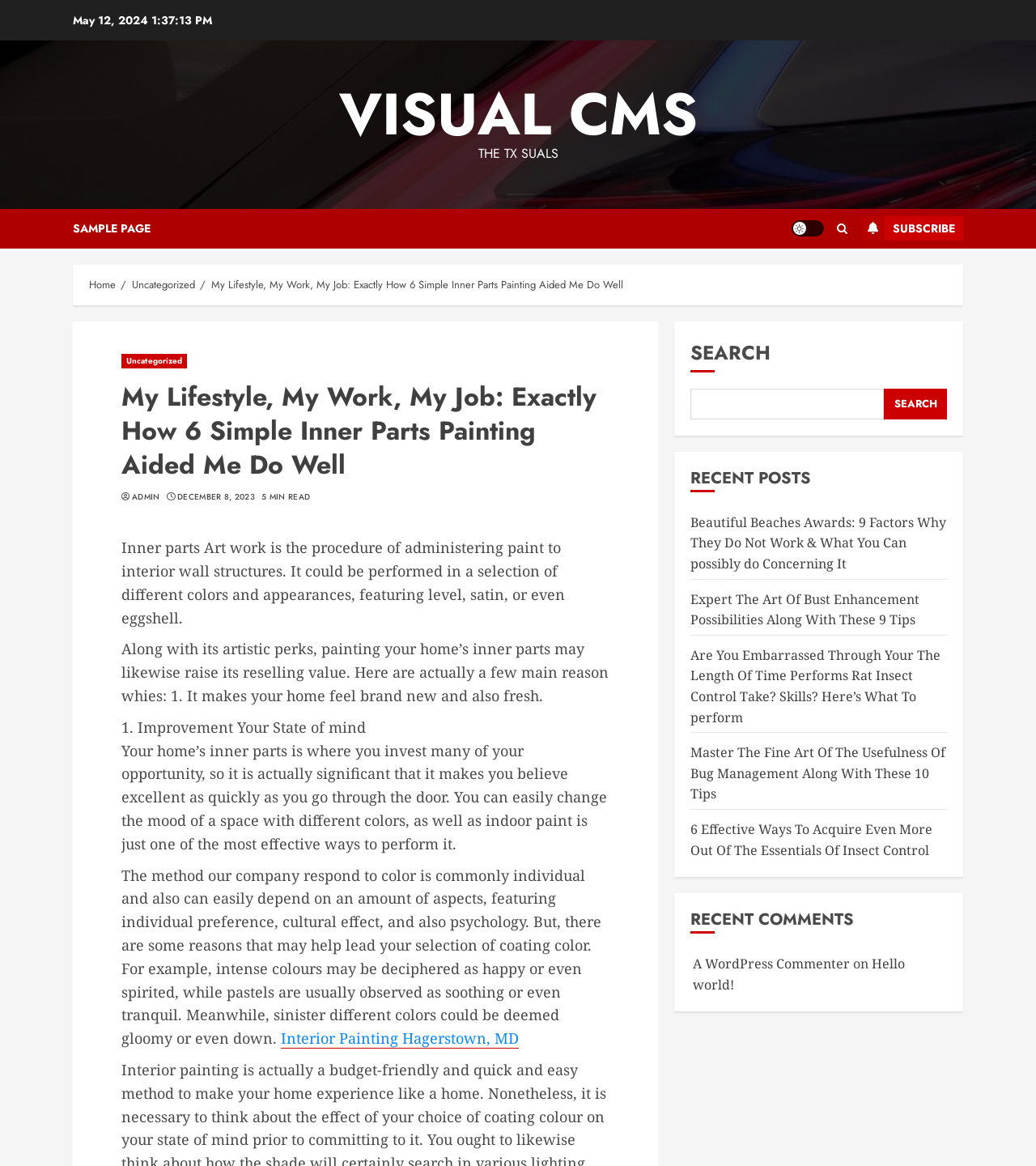Generate the text content of the main headline of the webpage.

My Lifestyle, My Work, My Job: Exactly How 6 Simple Inner Parts Painting Aided Me Do Well